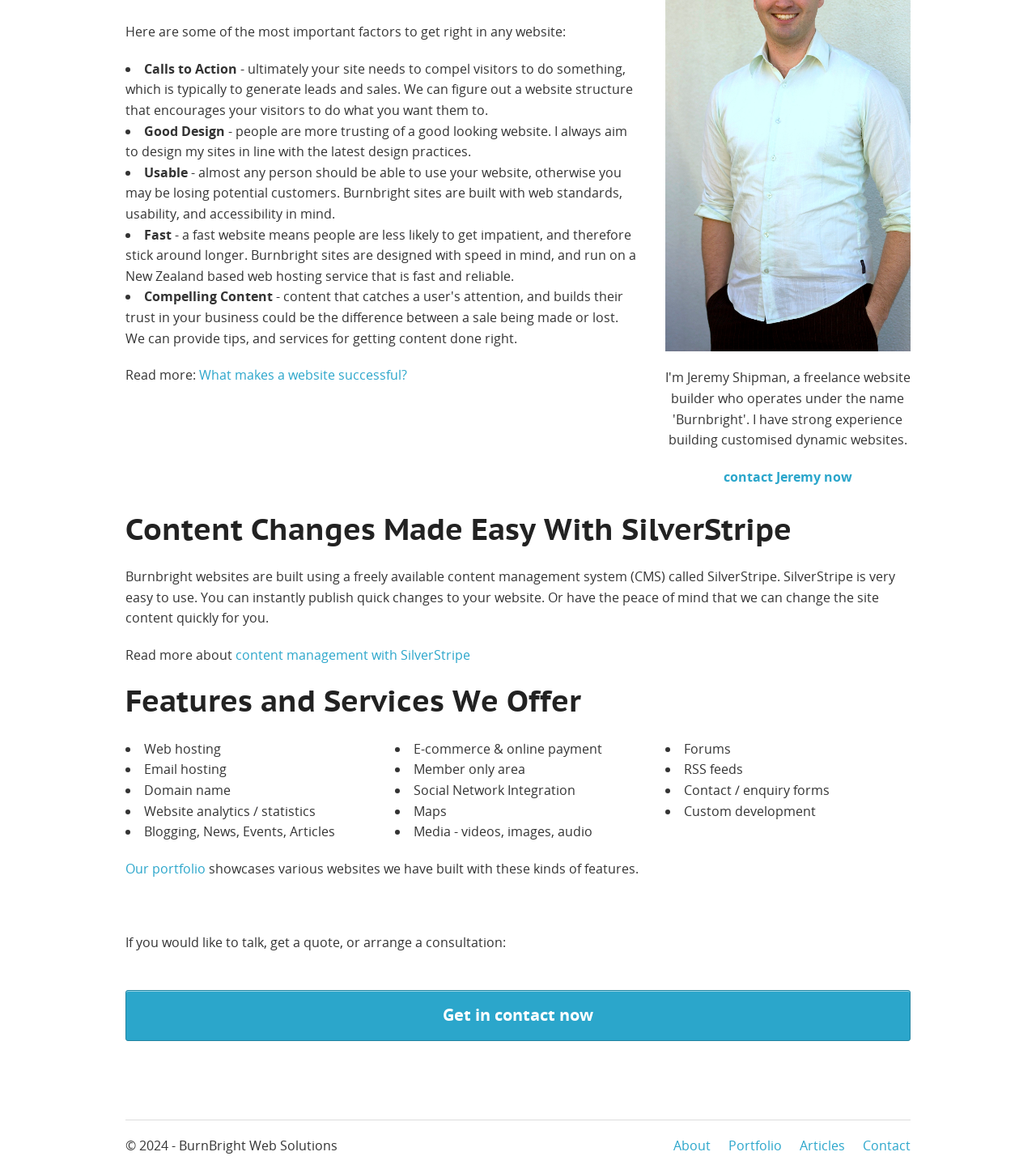Please provide the bounding box coordinates in the format (top-left x, top-left y, bottom-right x, bottom-right y). Remember, all values are floating point numbers between 0 and 1. What is the bounding box coordinate of the region described as: Articles

[0.772, 0.968, 0.816, 0.986]